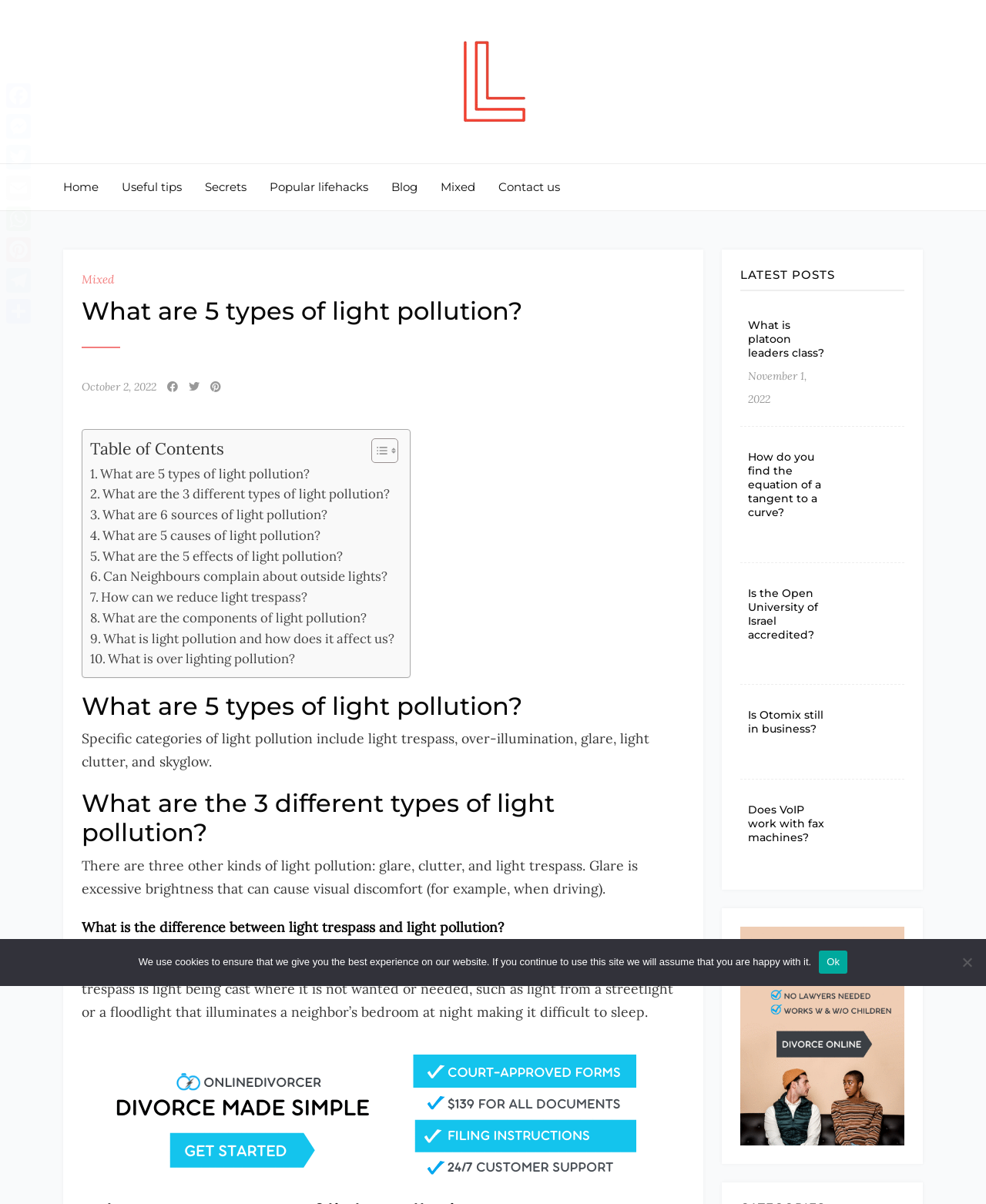Find the bounding box coordinates of the clickable element required to execute the following instruction: "View the latest post 'Is Otomix still in business?'". Provide the coordinates as four float numbers between 0 and 1, i.e., [left, top, right, bottom].

[0.759, 0.588, 0.839, 0.611]